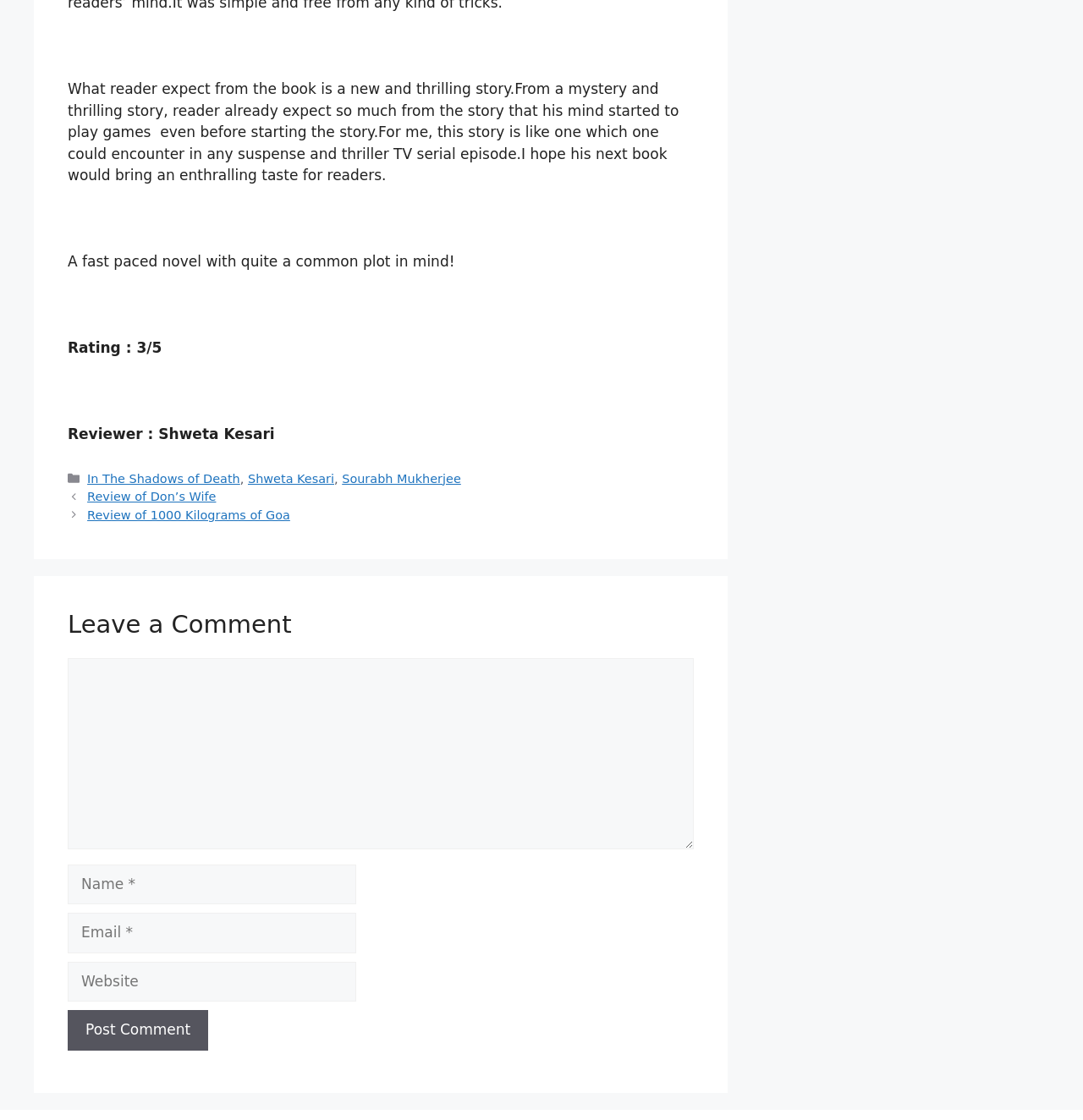Pinpoint the bounding box coordinates of the area that must be clicked to complete this instruction: "Visit the 'Adopt' page".

None